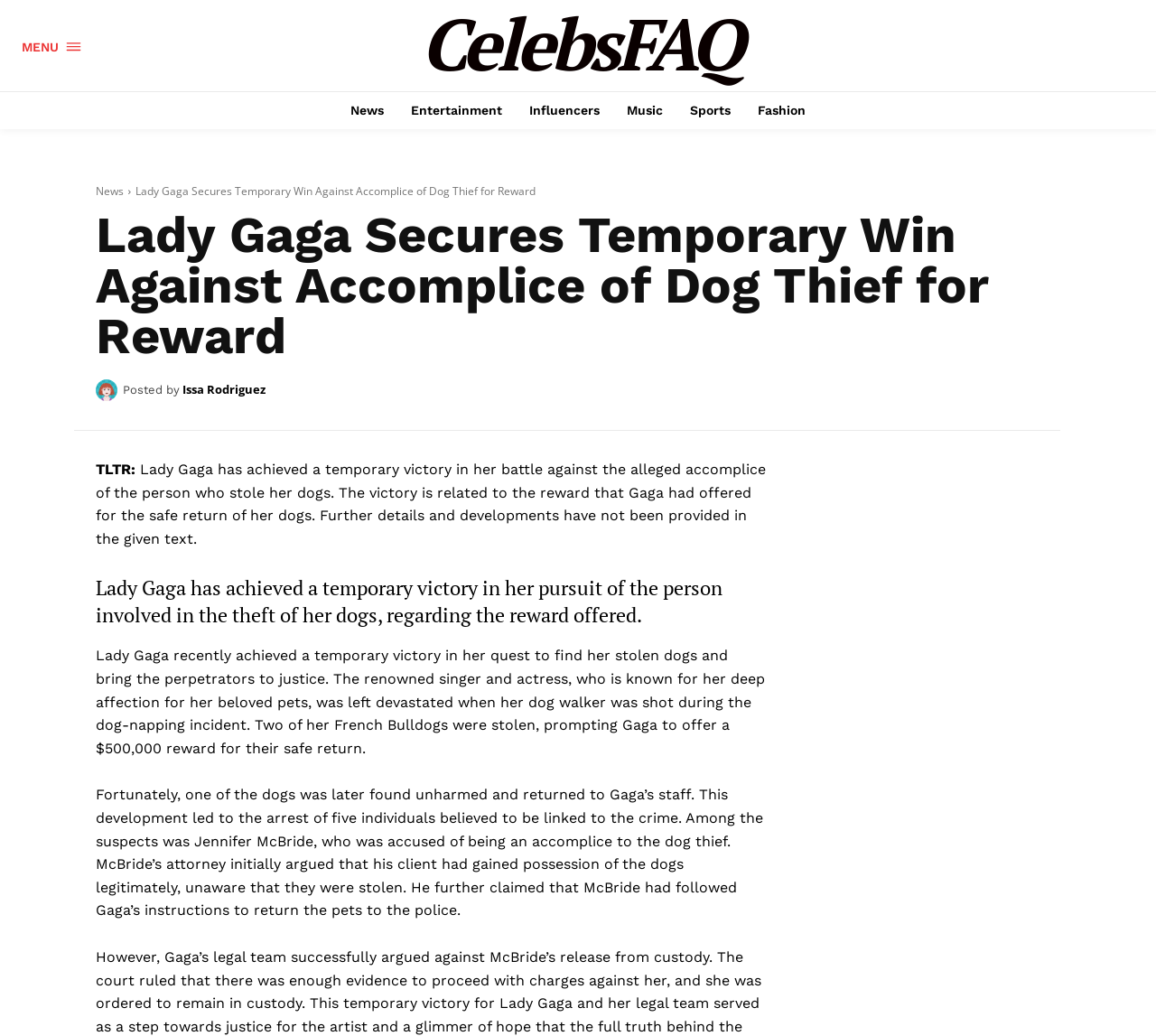Kindly determine the bounding box coordinates for the area that needs to be clicked to execute this instruction: "Click on MENU".

[0.019, 0.025, 0.07, 0.063]